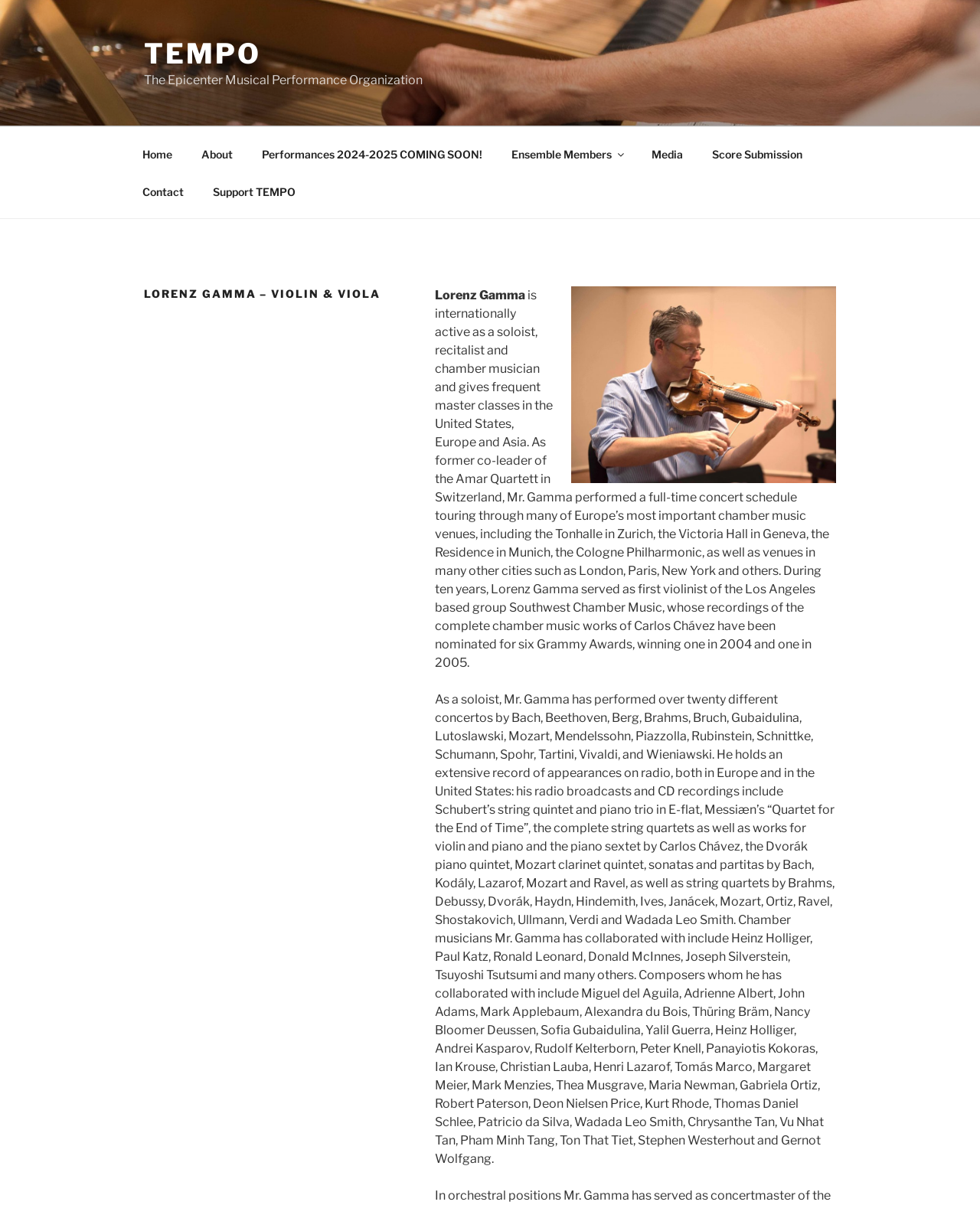Identify and generate the primary title of the webpage.

LORENZ GAMMA – VIOLIN & VIOLA